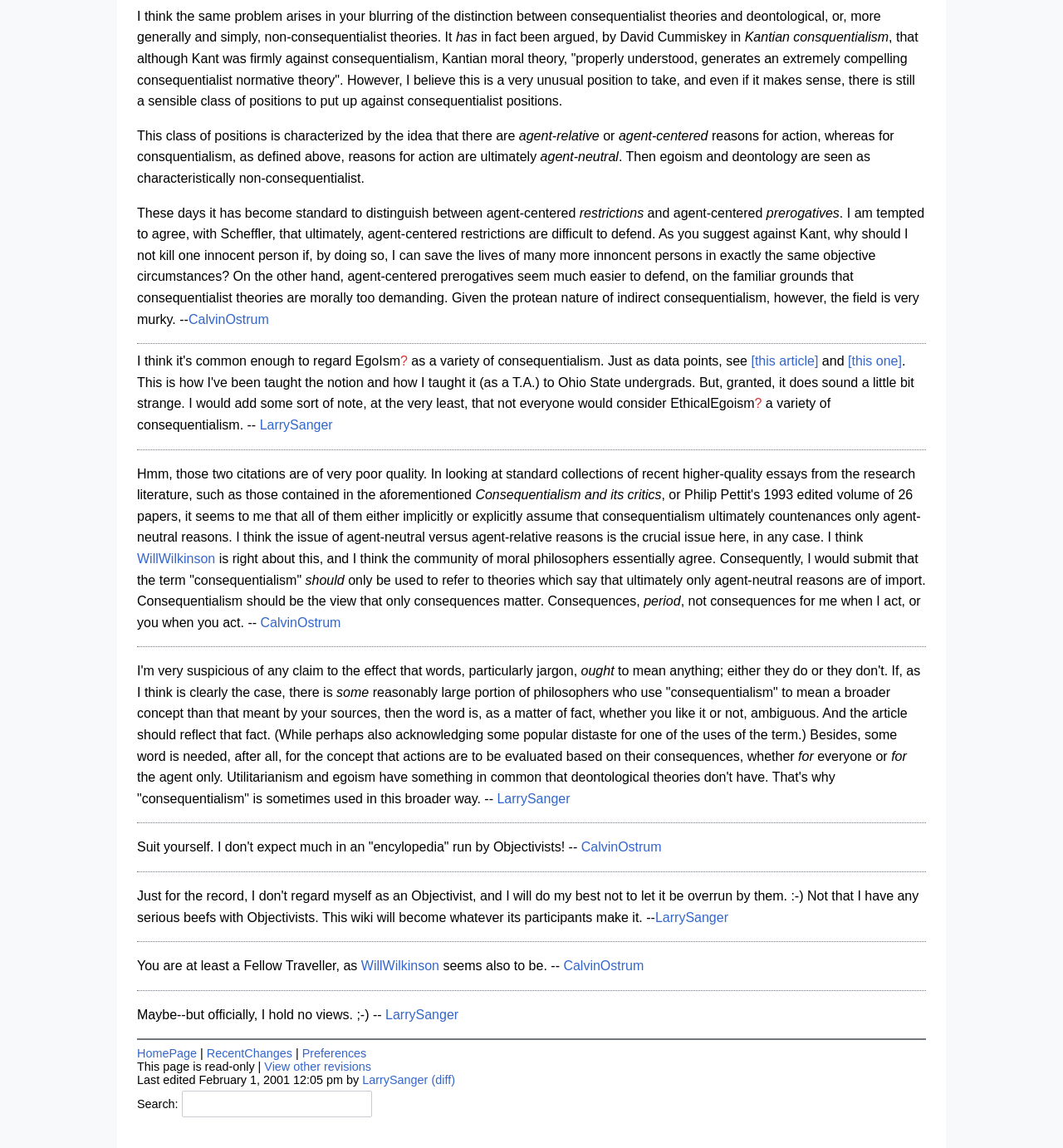Please specify the bounding box coordinates of the clickable region necessary for completing the following instruction: "search for something". The coordinates must consist of four float numbers between 0 and 1, i.e., [left, top, right, bottom].

[0.171, 0.95, 0.35, 0.973]